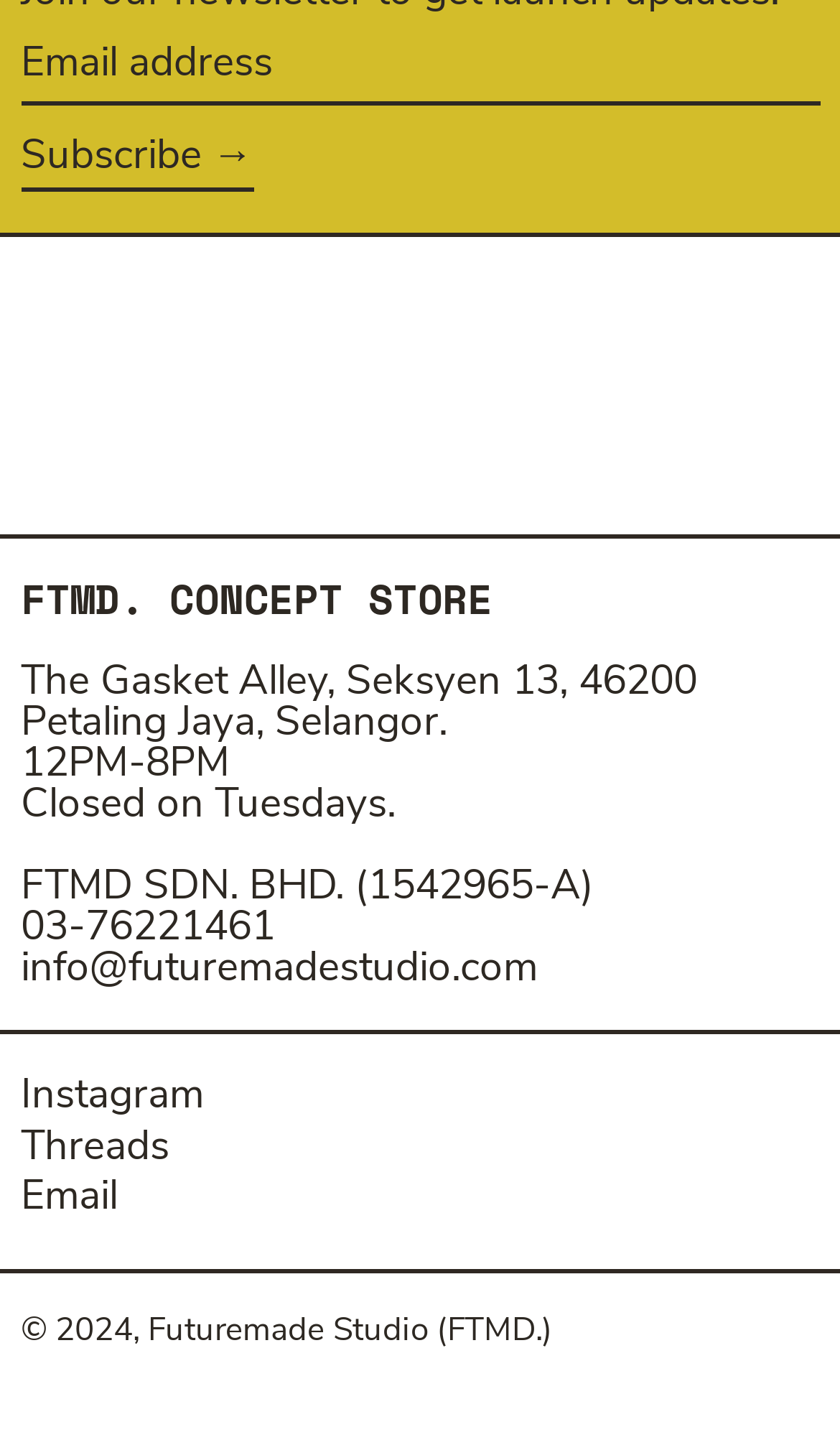What is the email address of FTMD. CONCEPT STORE?
From the screenshot, supply a one-word or short-phrase answer.

info@futuremadestudio.com